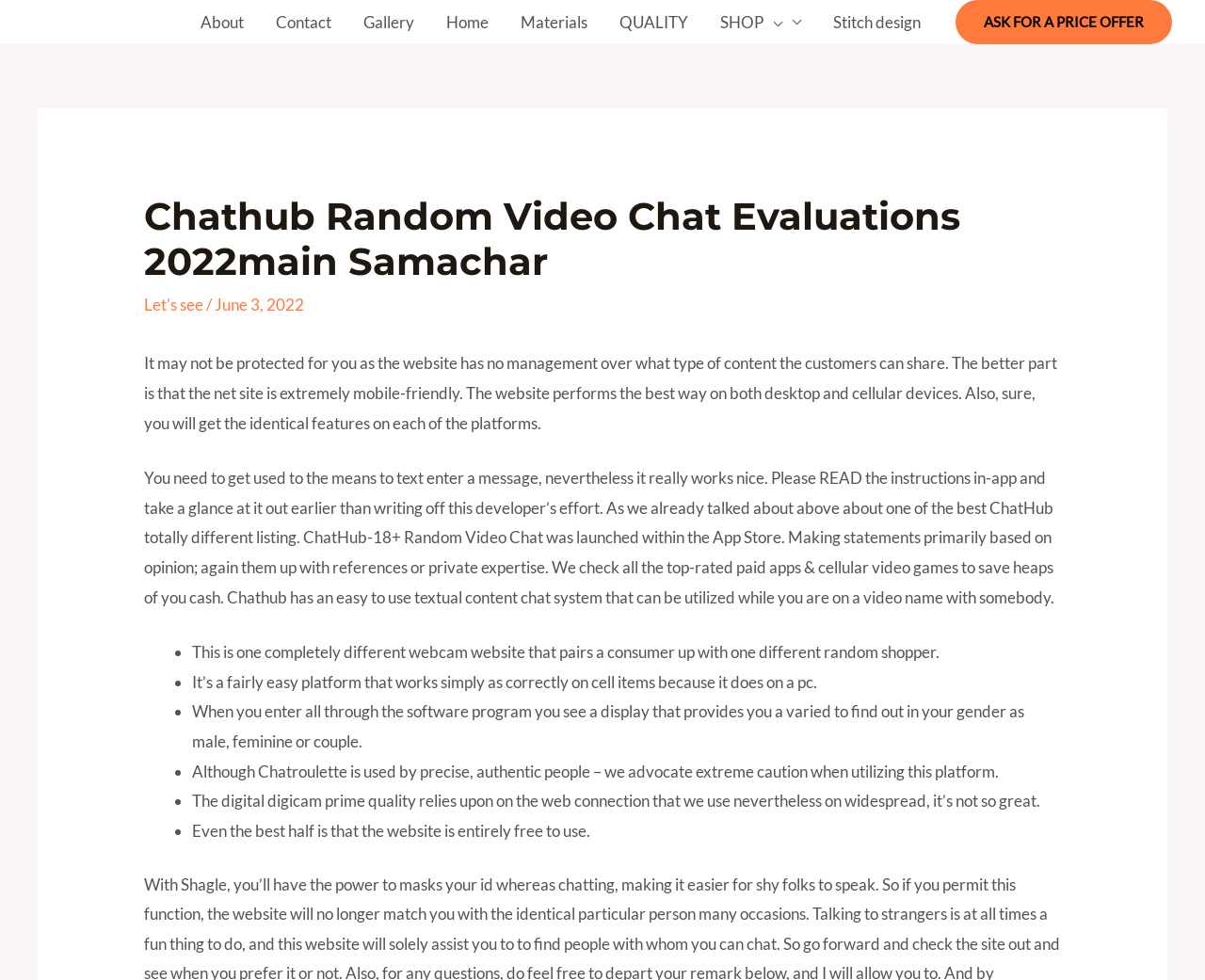Locate the bounding box coordinates of the UI element described by: "Milkminder". Provide the coordinates as four float numbers between 0 and 1, formatted as [left, top, right, bottom].

None